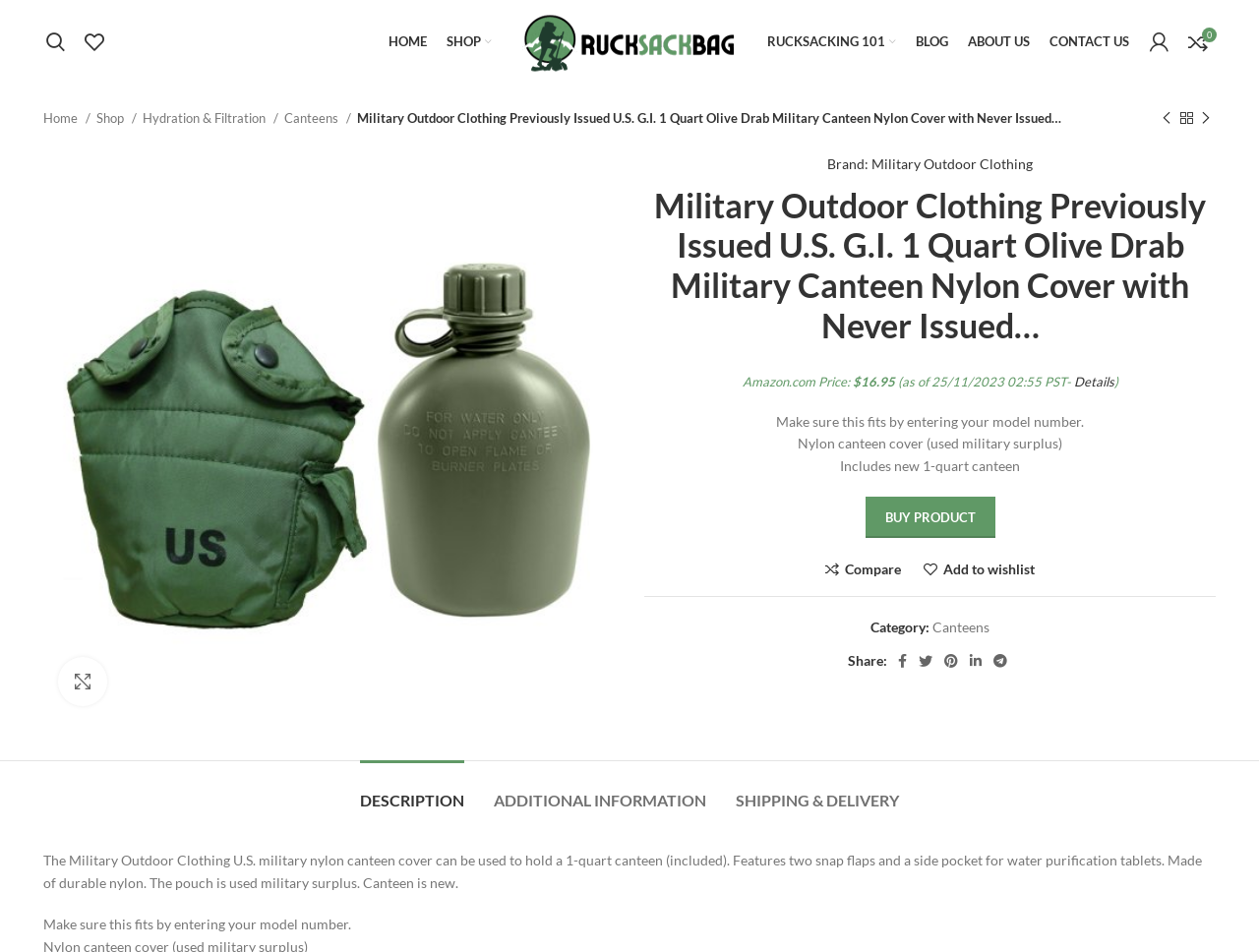What is the material of the canteen cover?
Please give a detailed and elaborate explanation in response to the question.

I found the material of the canteen cover by looking at the text 'Nylon canteen cover (used military surplus)' on the webpage, which is located in the product description section.